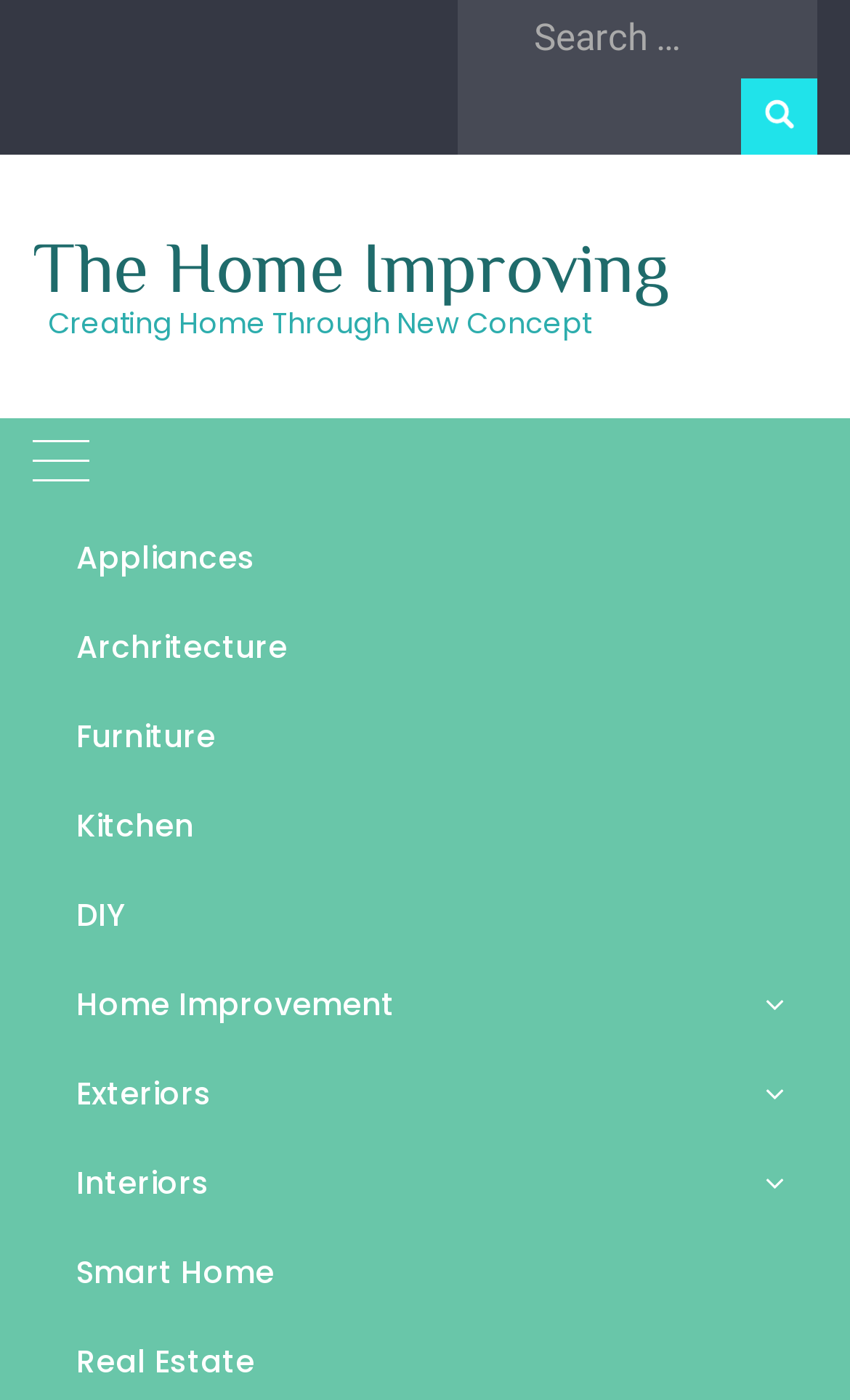What is the name of the website?
Please look at the screenshot and answer using one word or phrase.

The Home Improving